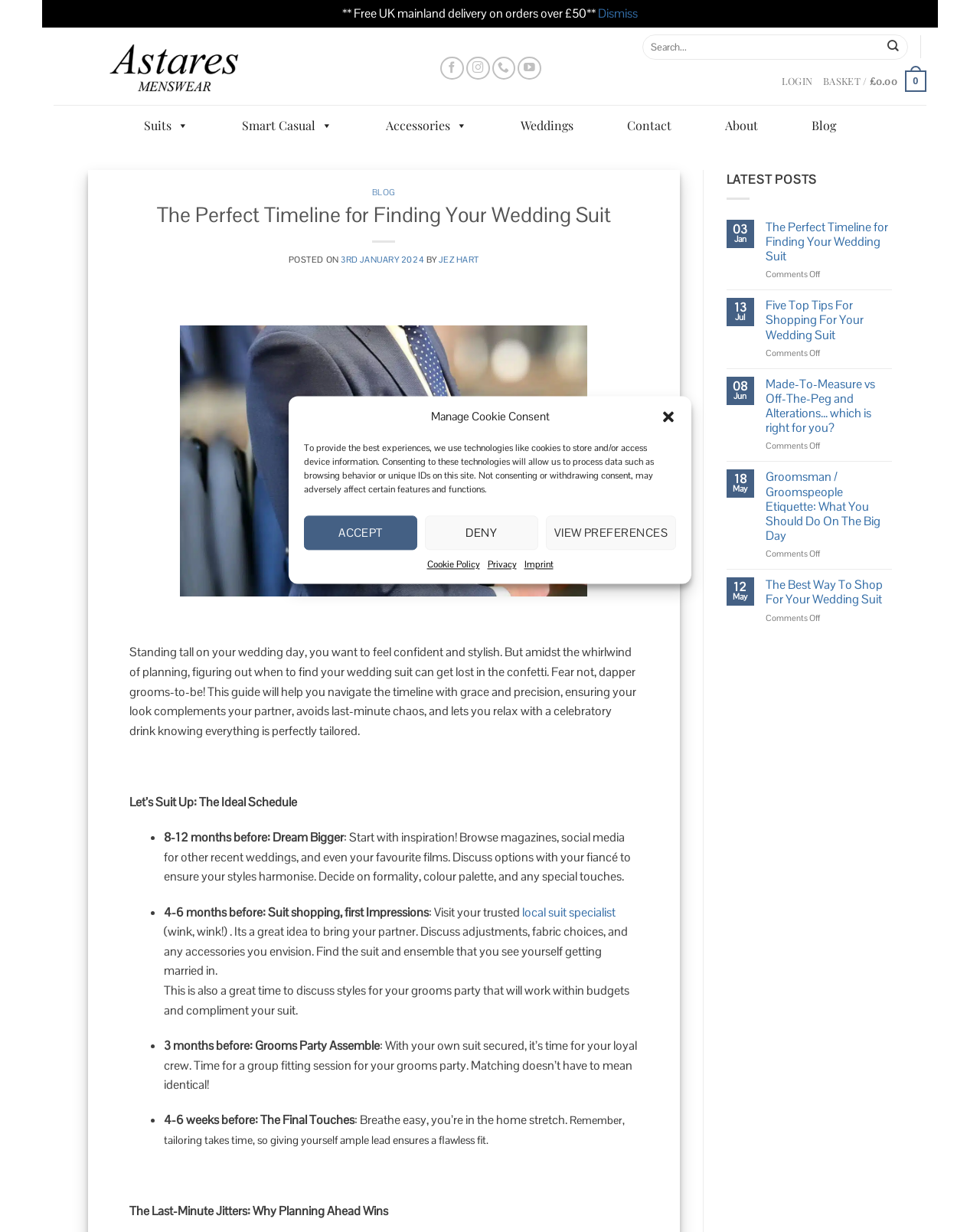Please provide the bounding box coordinates for the element that needs to be clicked to perform the instruction: "Login to the account". The coordinates must consist of four float numbers between 0 and 1, formatted as [left, top, right, bottom].

[0.798, 0.054, 0.829, 0.077]